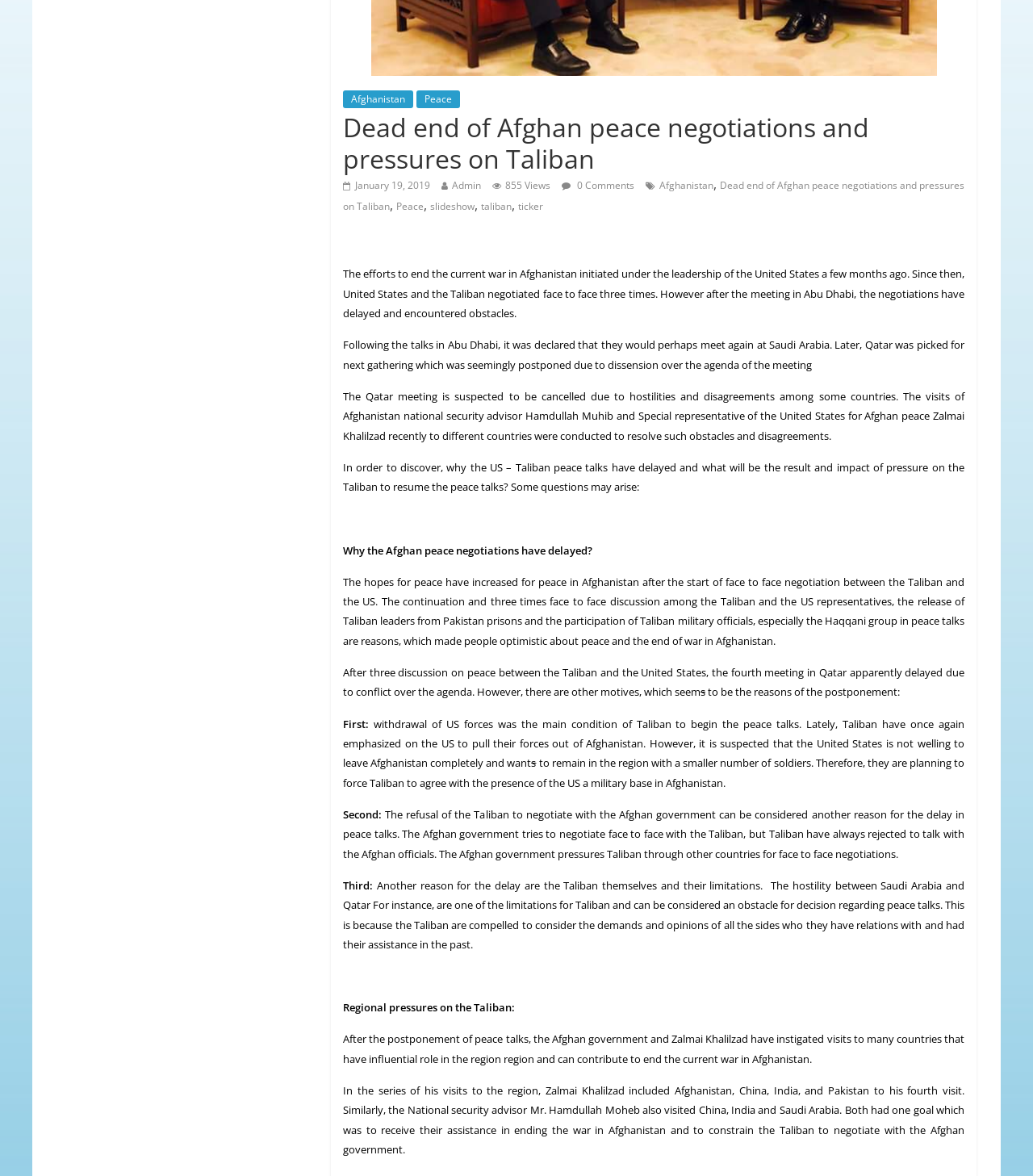From the element description: "Admin", extract the bounding box coordinates of the UI element. The coordinates should be expressed as four float numbers between 0 and 1, in the order [left, top, right, bottom].

[0.438, 0.152, 0.466, 0.163]